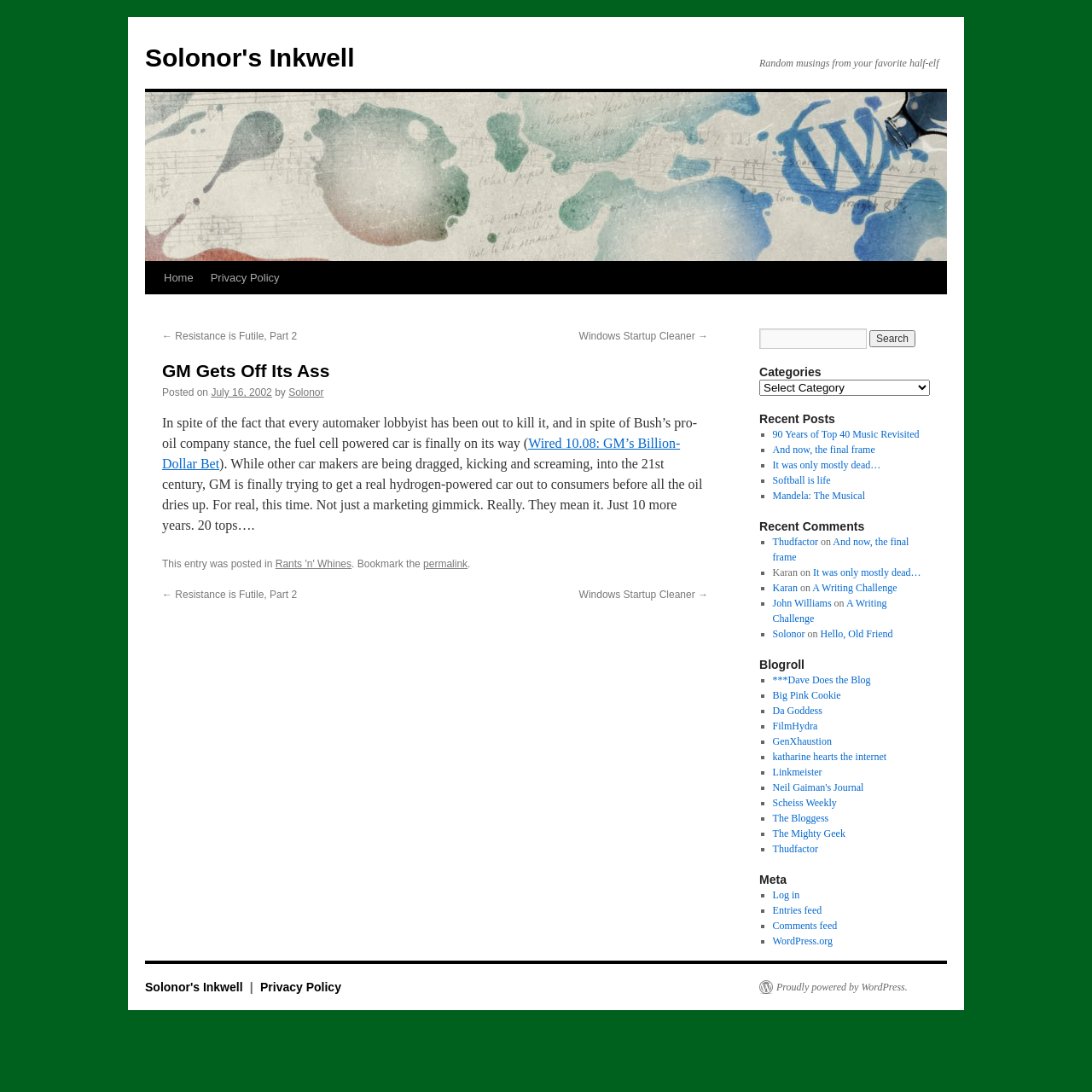Predict the bounding box of the UI element based on the description: "WordPress.org". The coordinates should be four float numbers between 0 and 1, formatted as [left, top, right, bottom].

[0.707, 0.856, 0.763, 0.867]